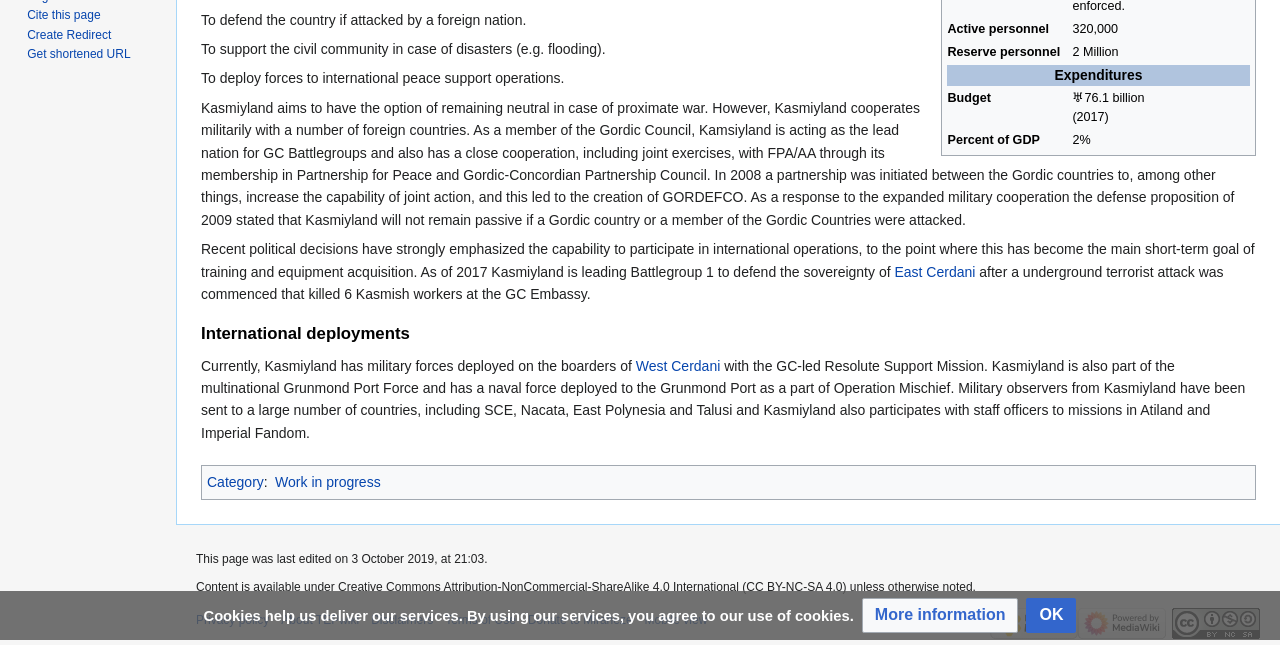Using the description: "Disclaimers", determine the UI element's bounding box coordinates. Ensure the coordinates are in the format of four float numbers between 0 and 1, i.e., [left, top, right, bottom].

[0.29, 0.951, 0.338, 0.972]